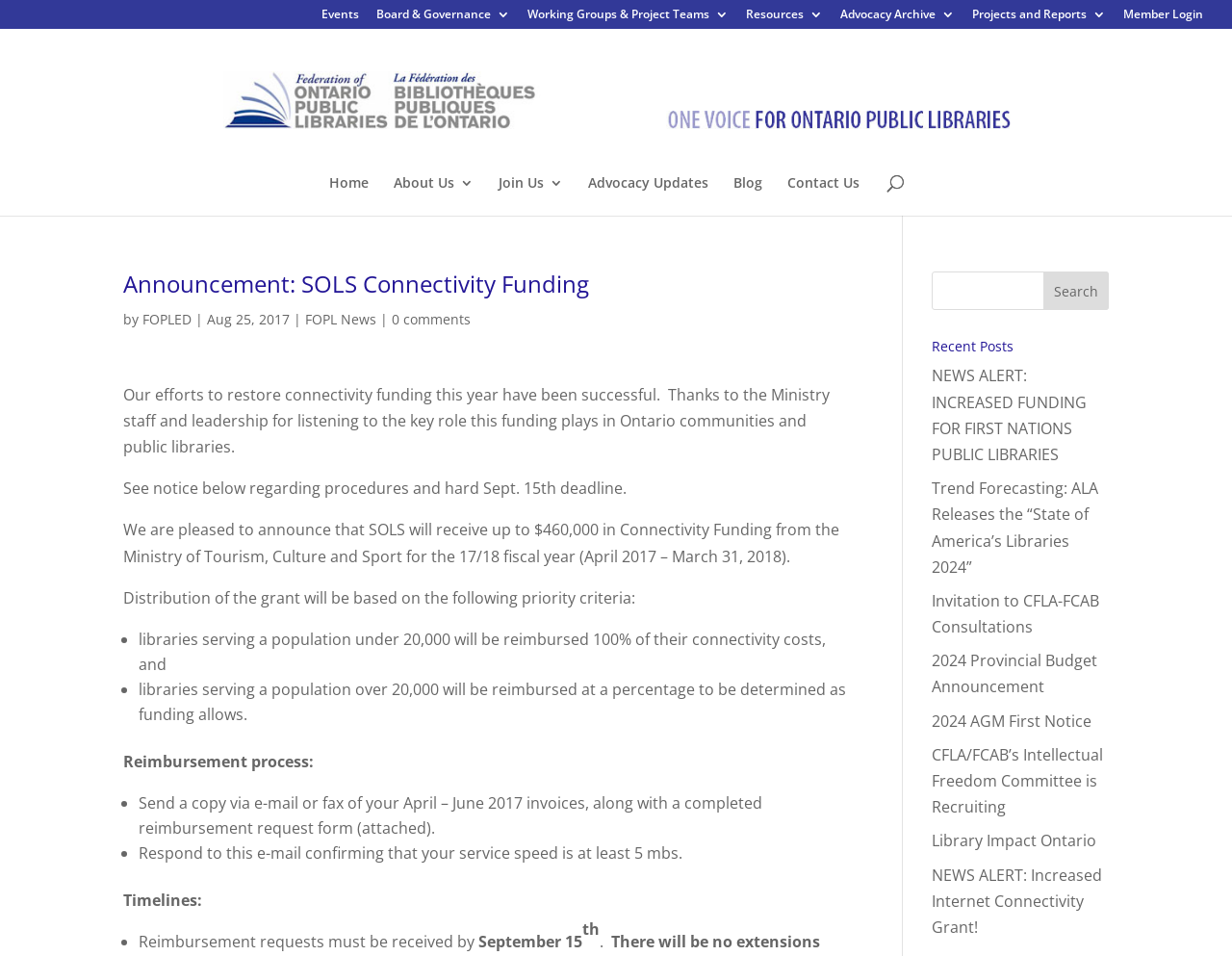What is the deadline for reimbursement requests? Using the information from the screenshot, answer with a single word or phrase.

September 15